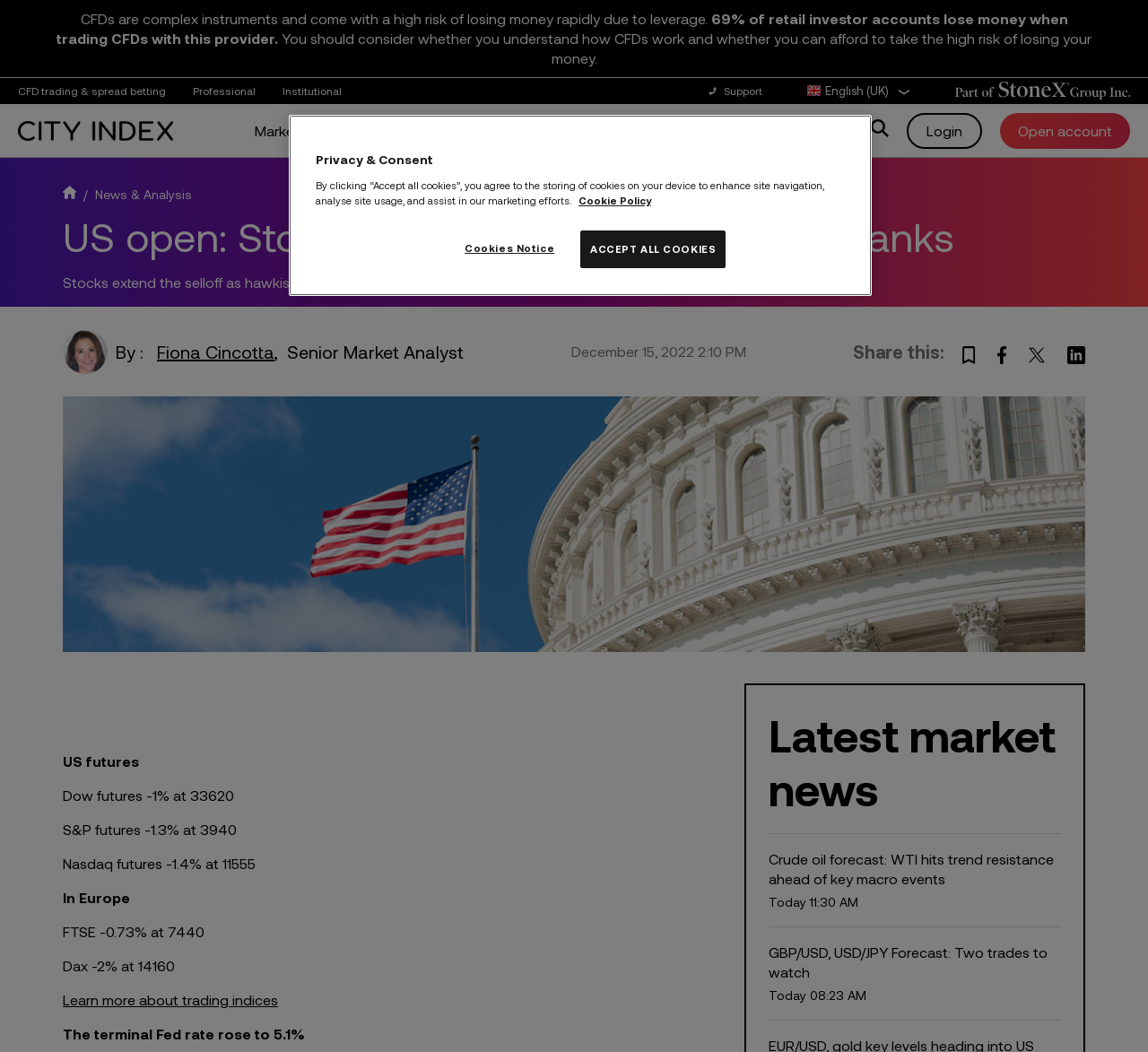Please provide the bounding box coordinate of the region that matches the element description: Trading. Coordinates should be in the format (top-left x, top-left y, bottom-right x, bottom-right y) and all values should be between 0 and 1.

[0.279, 0.102, 0.346, 0.146]